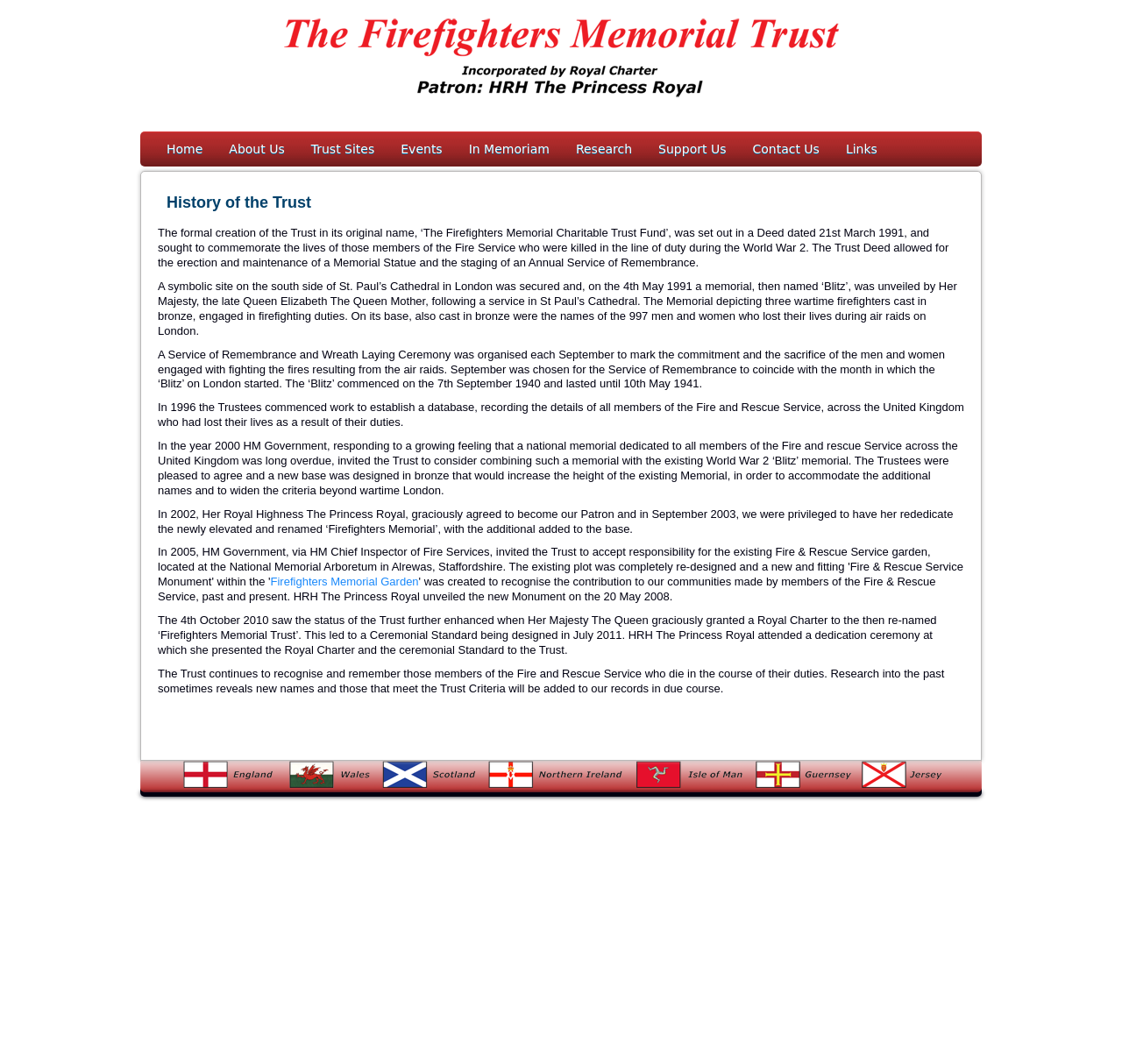Who is the patron of the Trust?
Offer a detailed and full explanation in response to the question.

The answer can be found in the StaticText element with the text 'In 2002, Her Royal Highness The Princess Royal, graciously agreed to become our Patron and in September 2003, we were privileged to have her rededicate the newly elevated and renamed ‘Firefighters Memorial’, with the additional added to the base.'